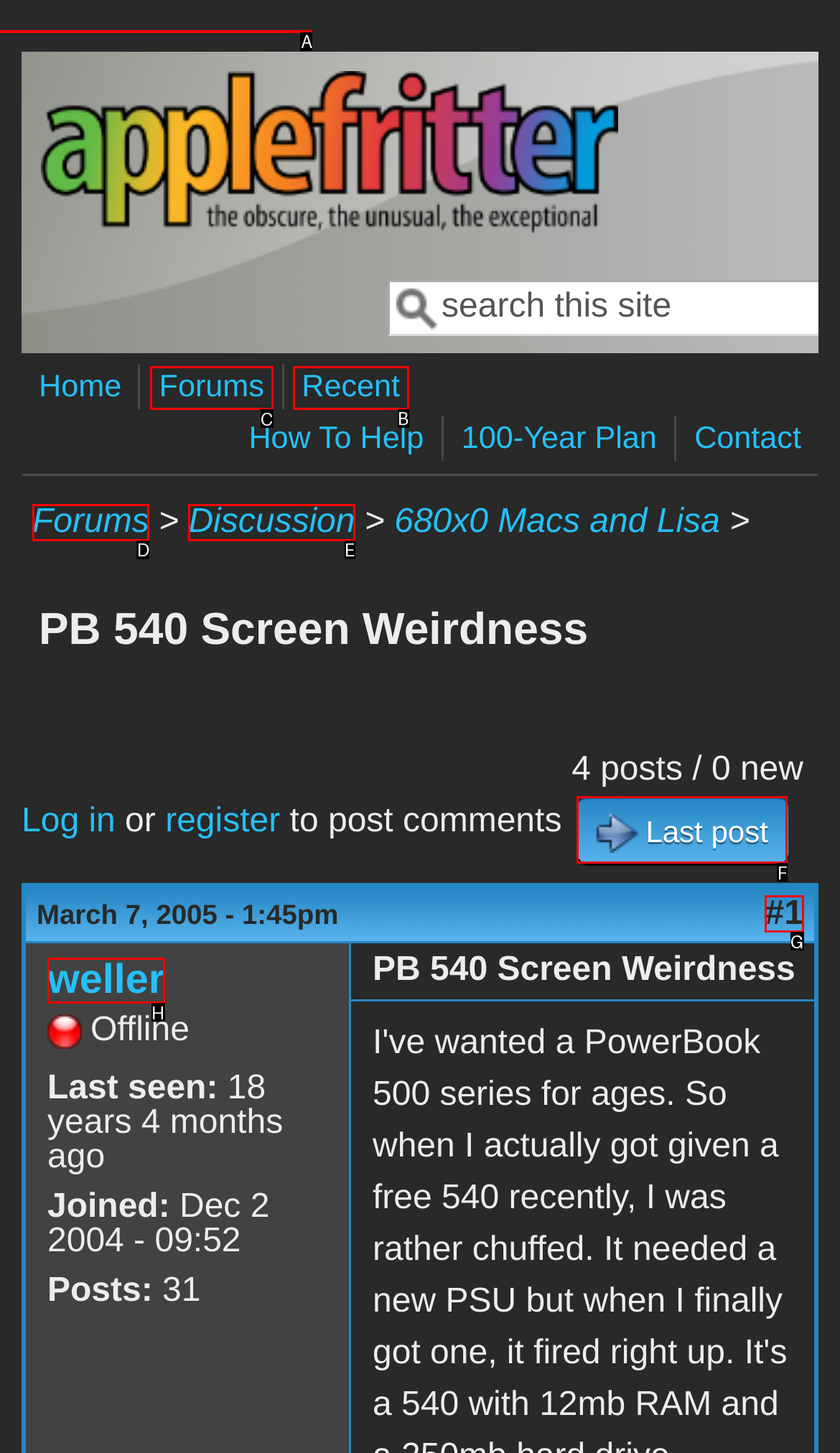Select the HTML element to finish the task: go to the 'Forums' page Reply with the letter of the correct option.

C